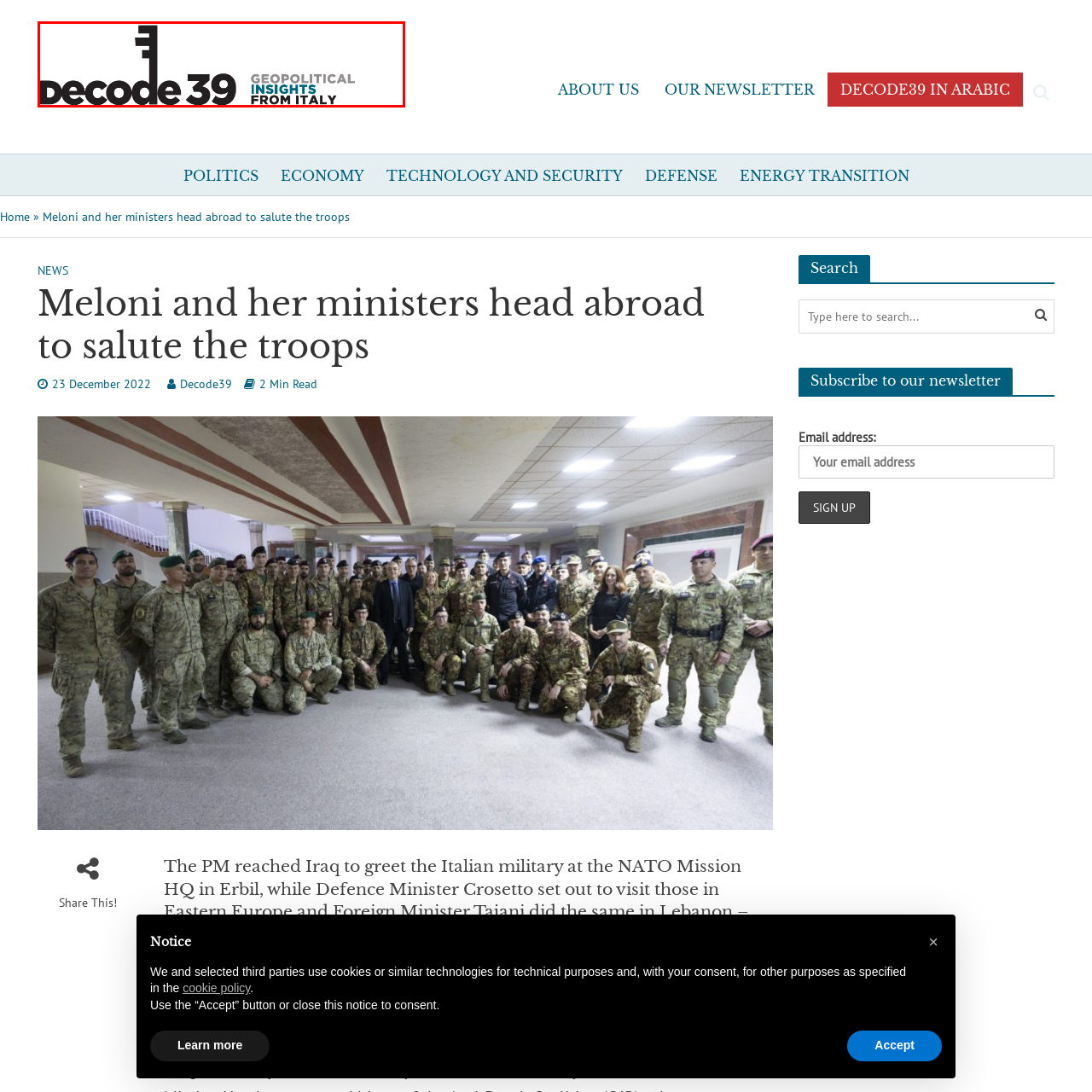Carefully inspect the area of the image highlighted by the red box and deliver a detailed response to the question below, based on your observations: Where is Decode39 based?

The tagline 'Geopolitical Insights from Italy' implies that Decode39 is based in Italy and provides insights from an Italian perspective.